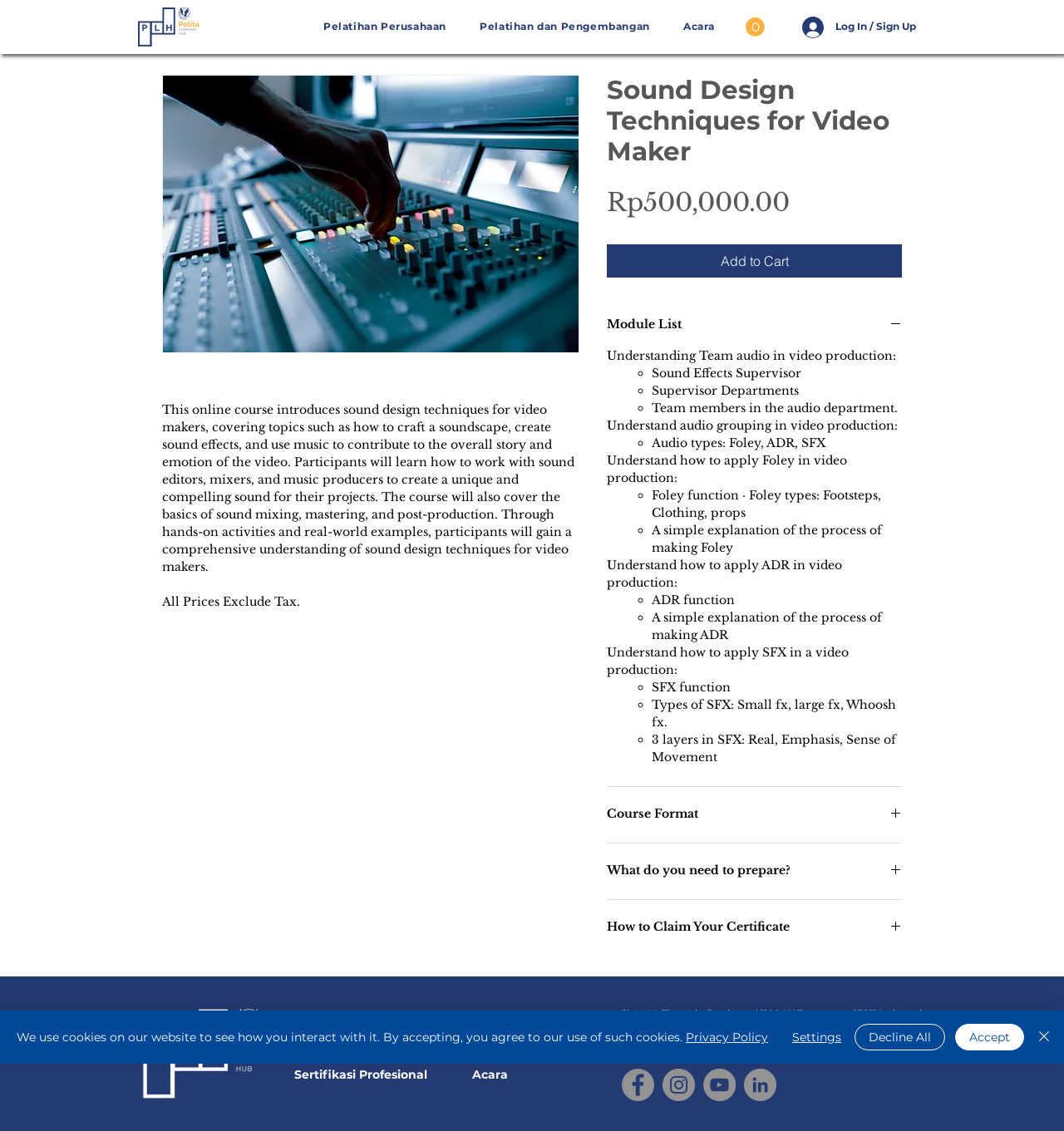Please identify the bounding box coordinates of the element's region that should be clicked to execute the following instruction: "Click the 'Module List' button". The bounding box coordinates must be four float numbers between 0 and 1, i.e., [left, top, right, bottom].

[0.57, 0.28, 0.848, 0.294]